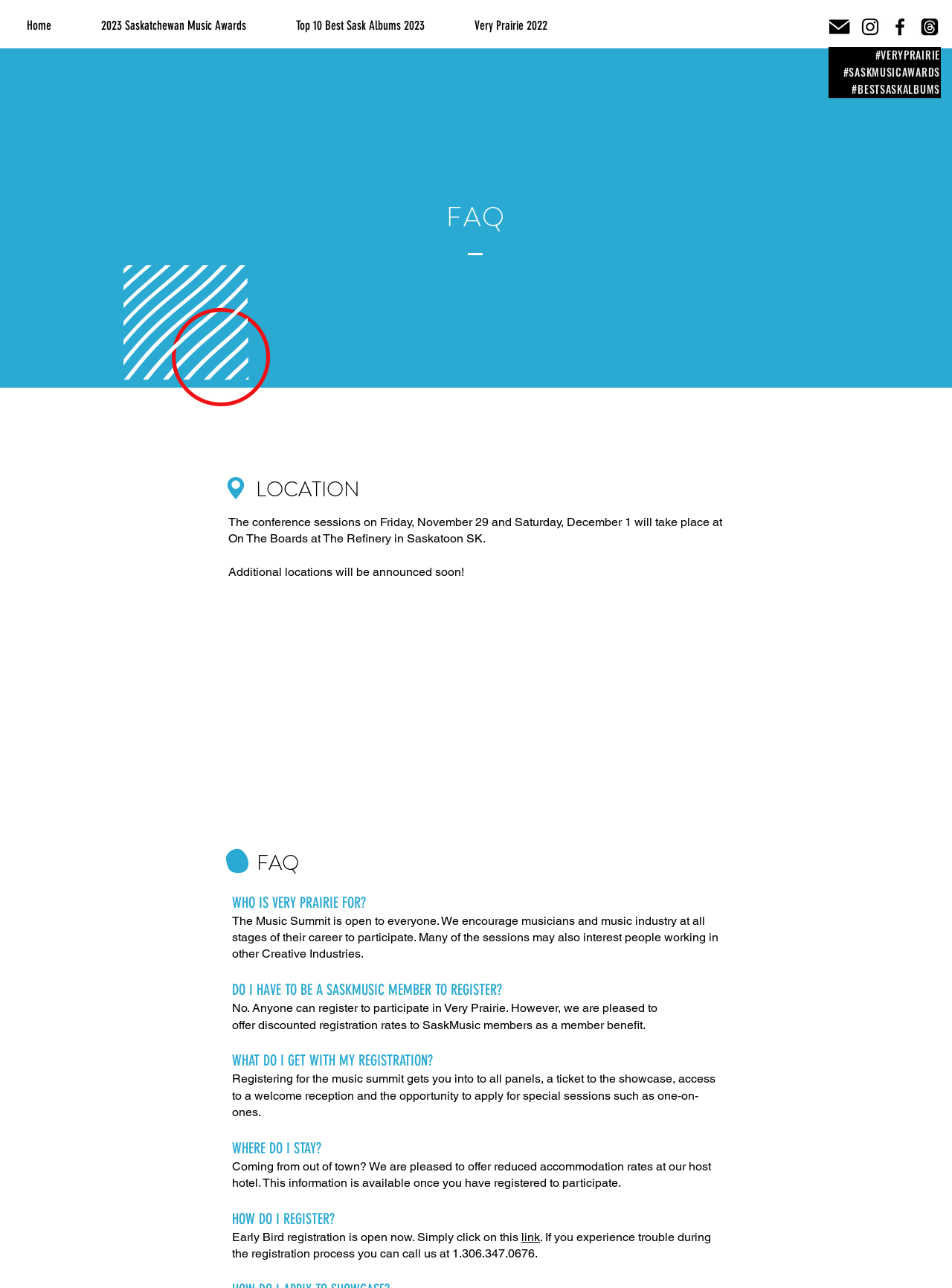How can I register for the event?
Based on the image, provide a one-word or brief-phrase response.

Click on the link